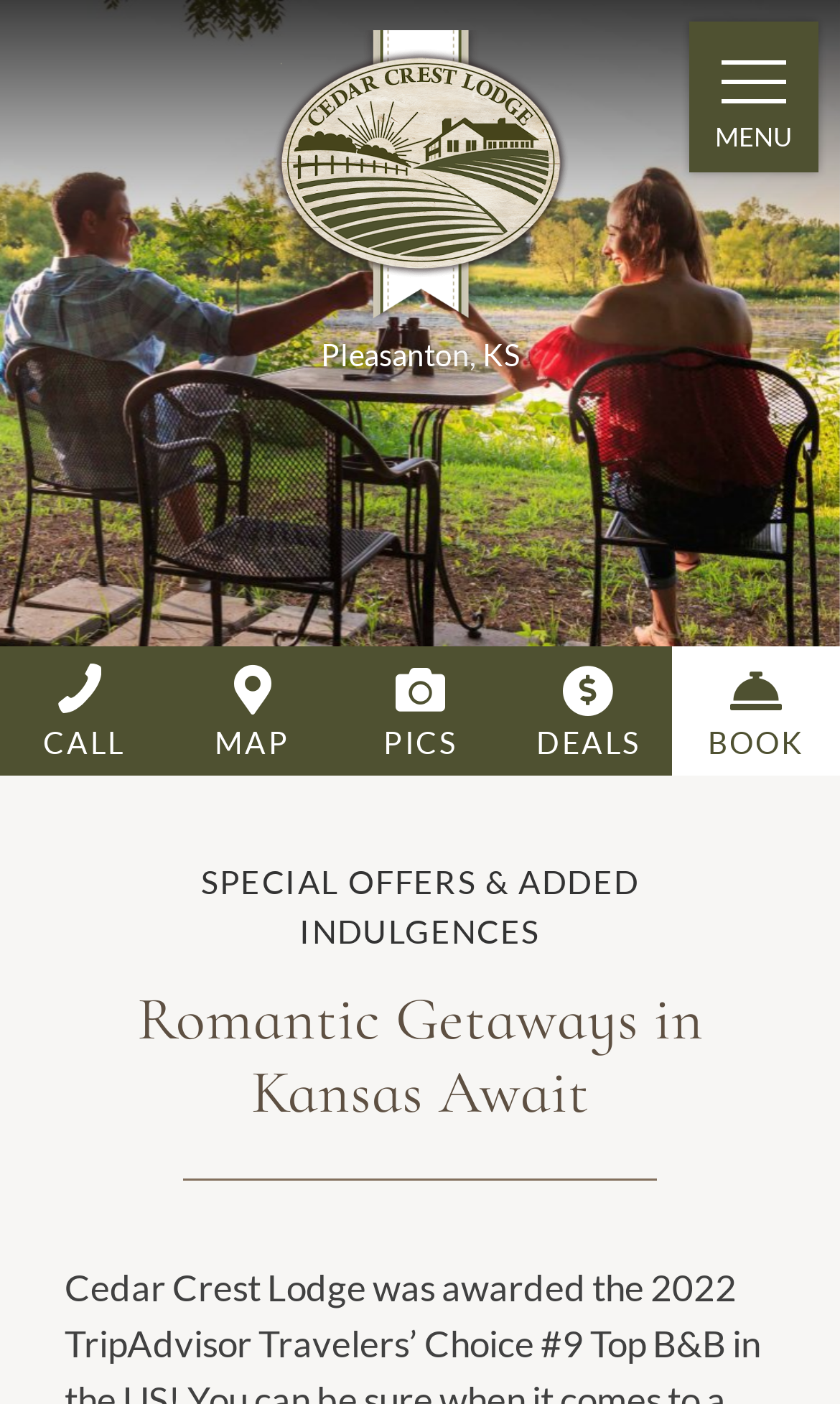Give a complete and precise description of the webpage's appearance.

The webpage is promoting a romantic getaway from Kansas City, specifically at the Cedar Crest Lodge, which is ranked #9 top B&B in the US according to TripAdvisor. 

At the top of the page, there is a prominent link to the lodge's name, "Cedar Crest Lodge", situated almost at the center of the top section. Below it, there is a location indicator showing "Pleasanton, KS". 

On the top right corner, there is a button to toggle navigation, labeled as "MENU". 

The main content of the page is divided into two sections. The top section takes up almost half of the page and features a large image, likely showcasing the lodge's amenities or a romantic scene, as it is related to the "S'mores kit for Stargazing Package". 

Below the image, there are five links aligned horizontally, labeled as "CALL", "MAP", "PICS", "DEALS", and "BOOK", which provide quick access to different aspects of the lodge. 

In the lower section of the page, there is a heading that reads "Romantic Getaways in Kansas Await", situated near the top of this section. Below the heading, there is a section highlighting "SPECIAL OFFERS & ADDED INDULGENCES", which likely lists the travel specials and packages mentioned in the meta description.